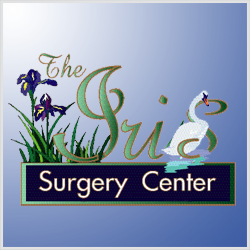Generate a complete and detailed caption for the image.

The image displays the logo of "The Iris Surgery Center." The design features elegant elements including vibrant purple irises and a graceful swan, symbolizing beauty and care. The text, styled with a flowing script, prominently showcases the name "Iris," set against a deep blue background that enhances its visibility. Below the name, the phrase "Surgery Center" is displayed in bold lettering, conveying professionalism and expertise. This logo reflects the center's commitment to providing quality surgical services in a compassionate environment.